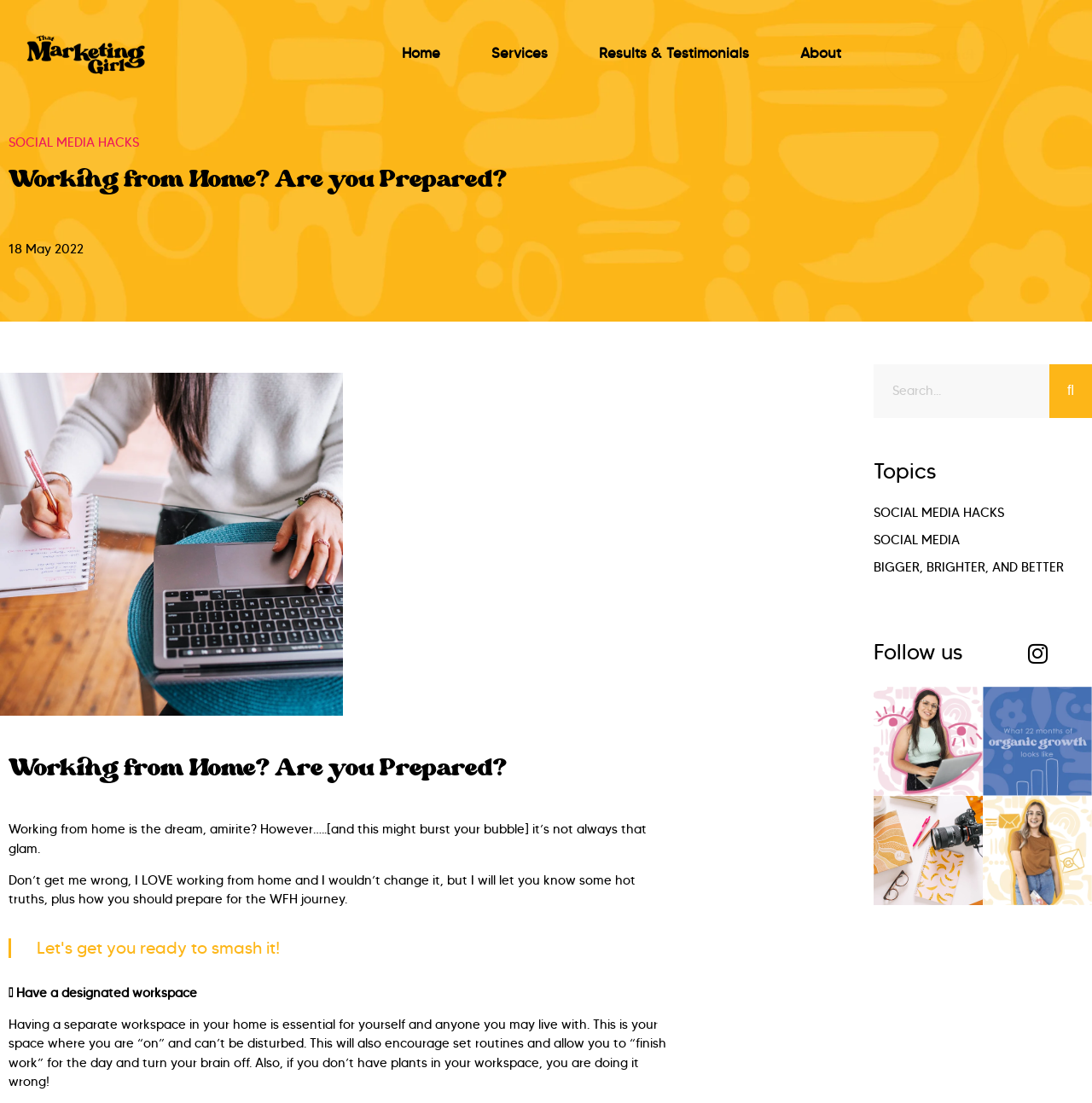Please find the bounding box coordinates for the clickable element needed to perform this instruction: "Search for something".

[0.8, 0.331, 1.0, 0.379]